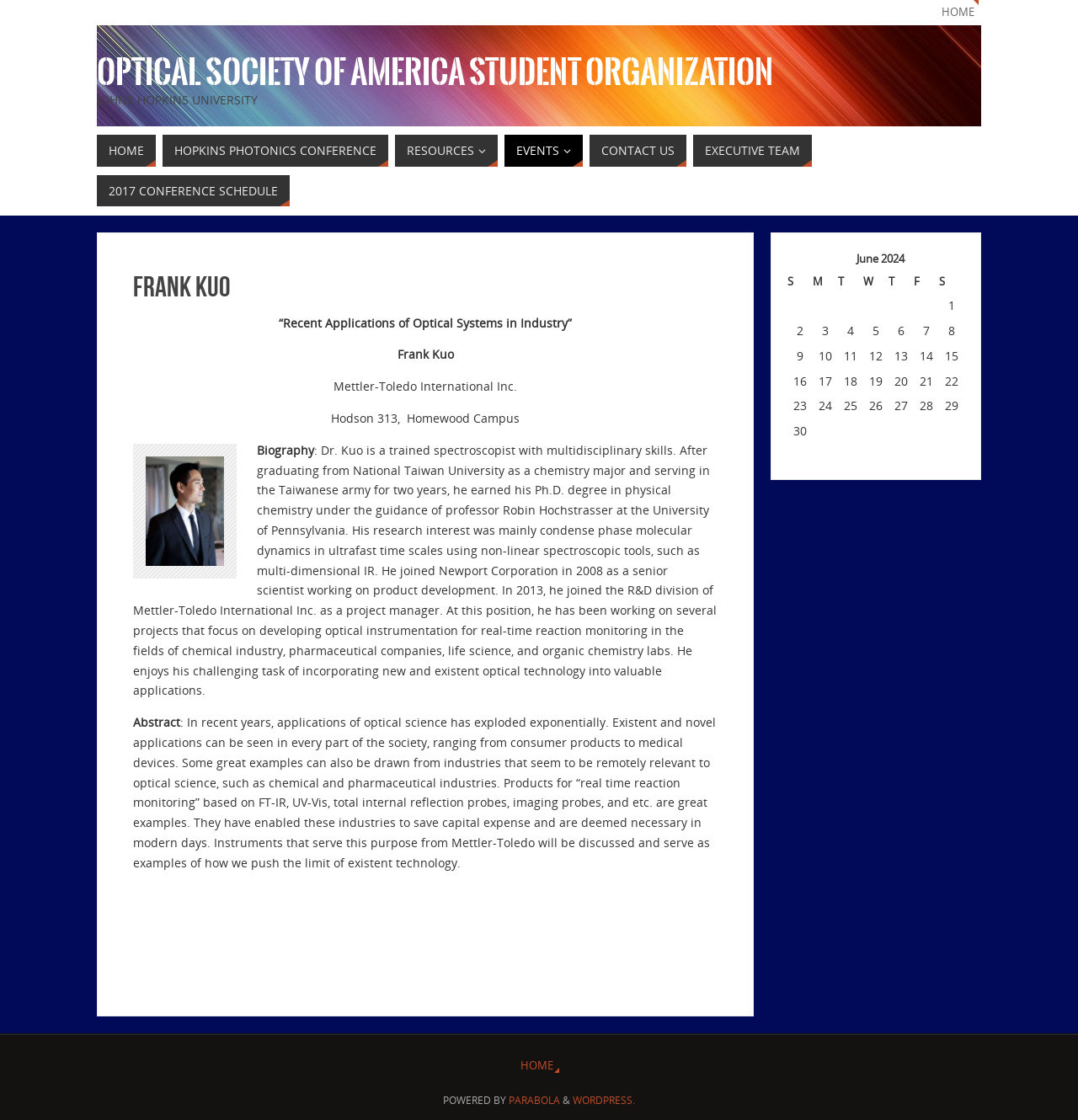Kindly determine the bounding box coordinates for the area that needs to be clicked to execute this instruction: "Click on the 'Climate Change' topic".

None